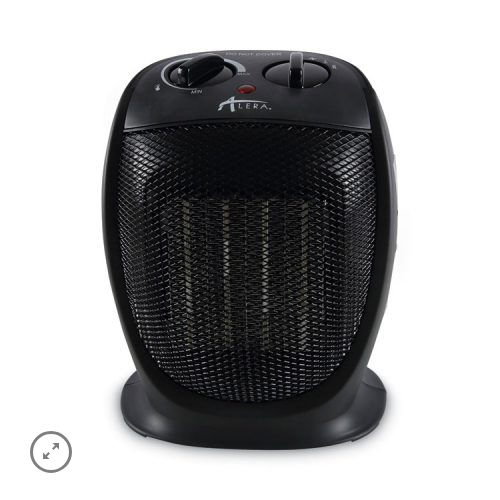Explain the image with as much detail as possible.

The image features the Alera® Ceramic Heater, a compact and portable heating solution designed for efficiency and safety. It is constructed with a sleek black exterior and features a protective mesh grille, allowing for optimal airflow while minimizing the risk of burns. The heater includes adjustable thermostat controls, enabling users to customize heating output up to 1,500 watts, perfect for providing warmth in smaller spaces. Engineered with advanced safety features like an overheat auto-shut-off protection and a tip-over safety switch, this heater ensures peace of mind during operation. Ideal for year-round use, it offers both quiet heat and fan-only settings. The dimensions of the heater are approximately 7.12 x 5.87 x 8.75 inches, making it suitable for tabletop placement. 